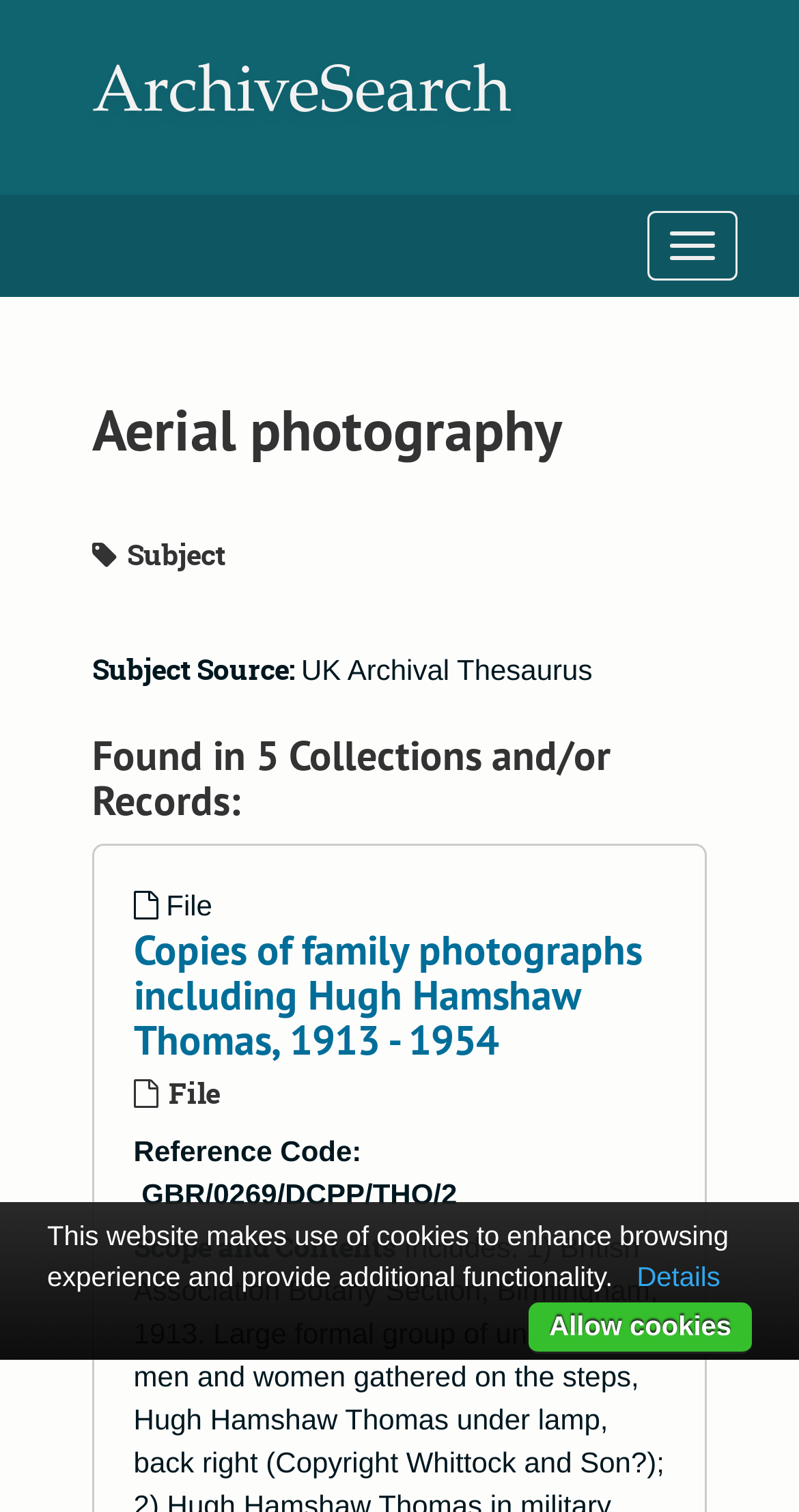Identify the bounding box coordinates for the UI element described by the following text: "Toggle Navigation". Provide the coordinates as four float numbers between 0 and 1, in the format [left, top, right, bottom].

[0.81, 0.14, 0.923, 0.186]